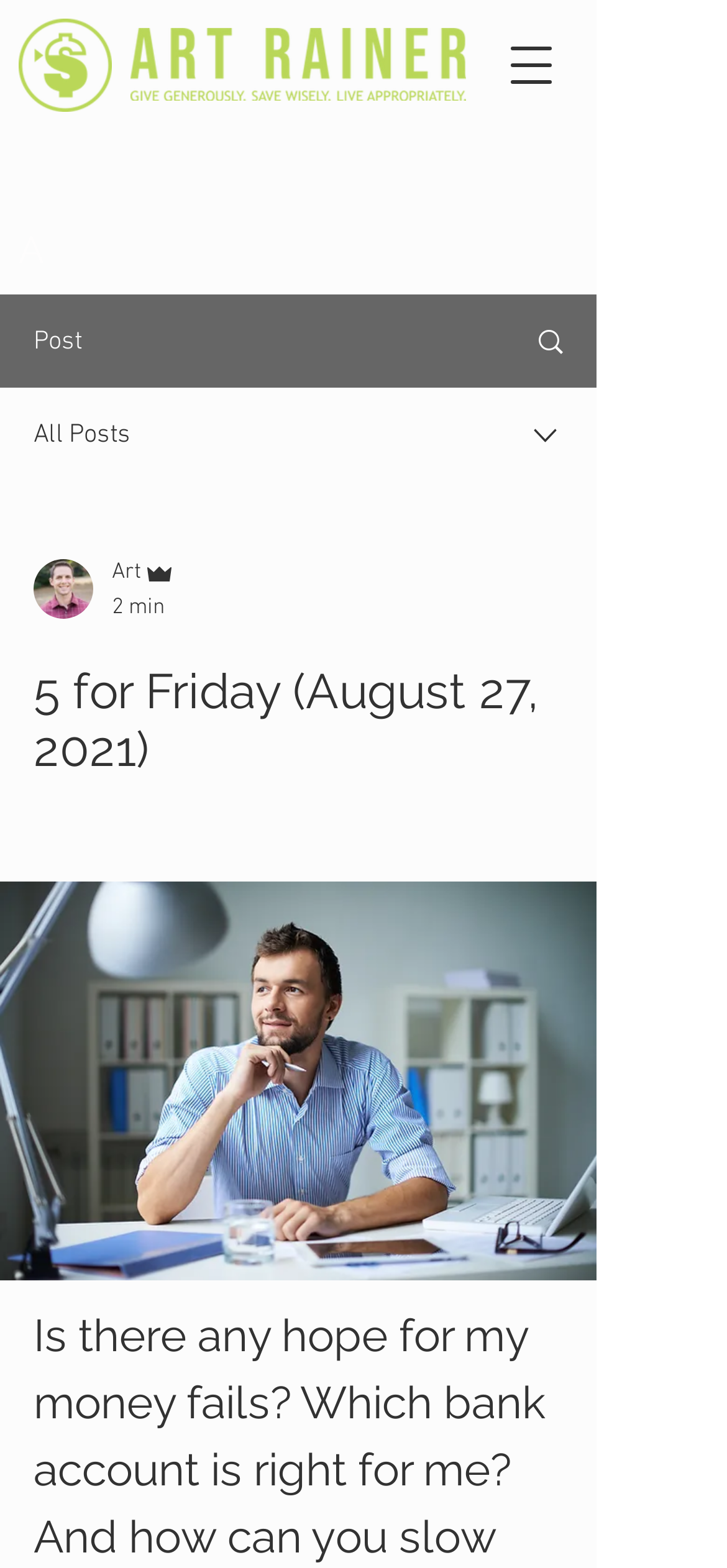How many posts are listed?
Using the image provided, answer with just one word or phrase.

Multiple